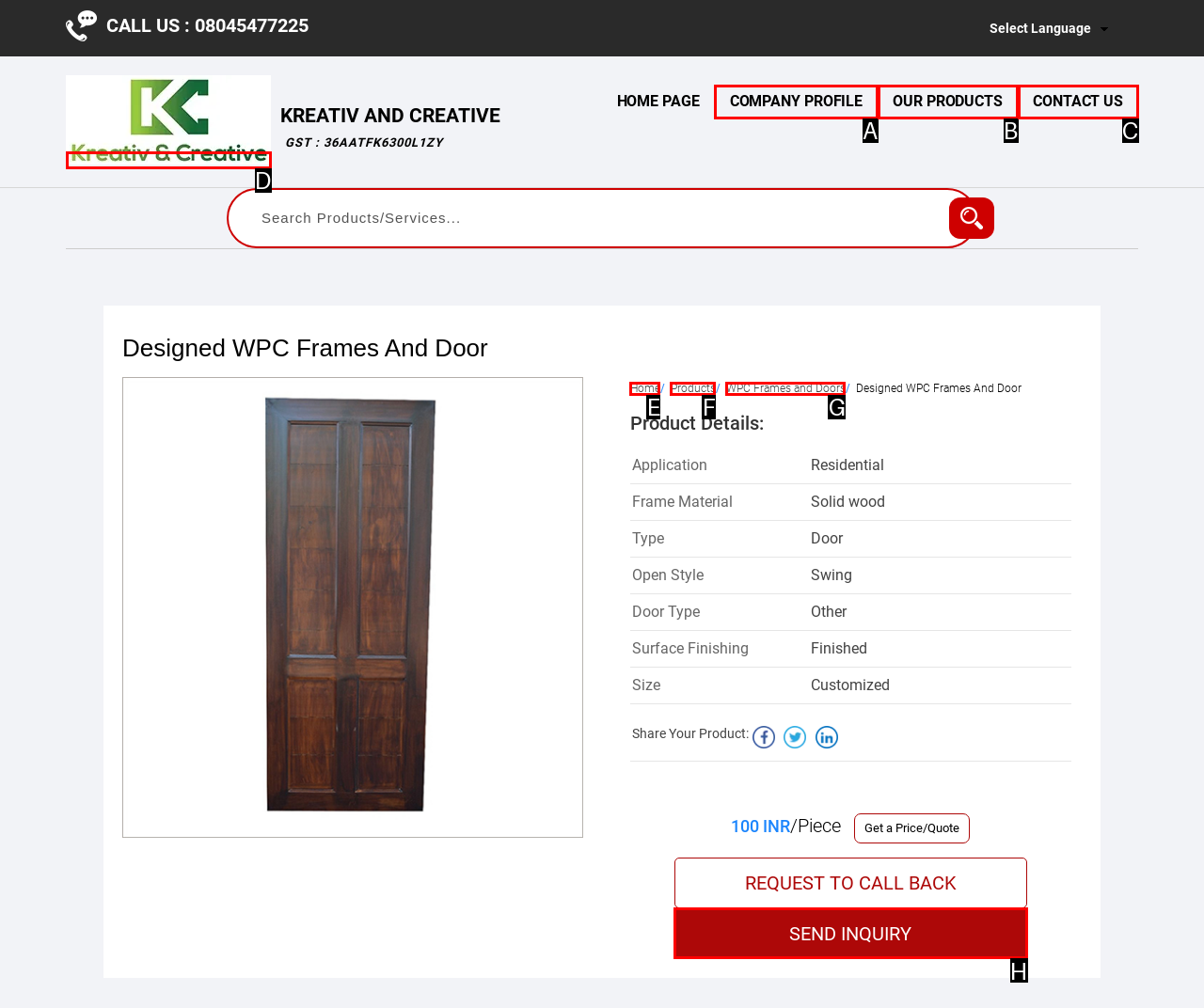Identify the letter of the option that best matches the following description: Home. Respond with the letter directly.

E